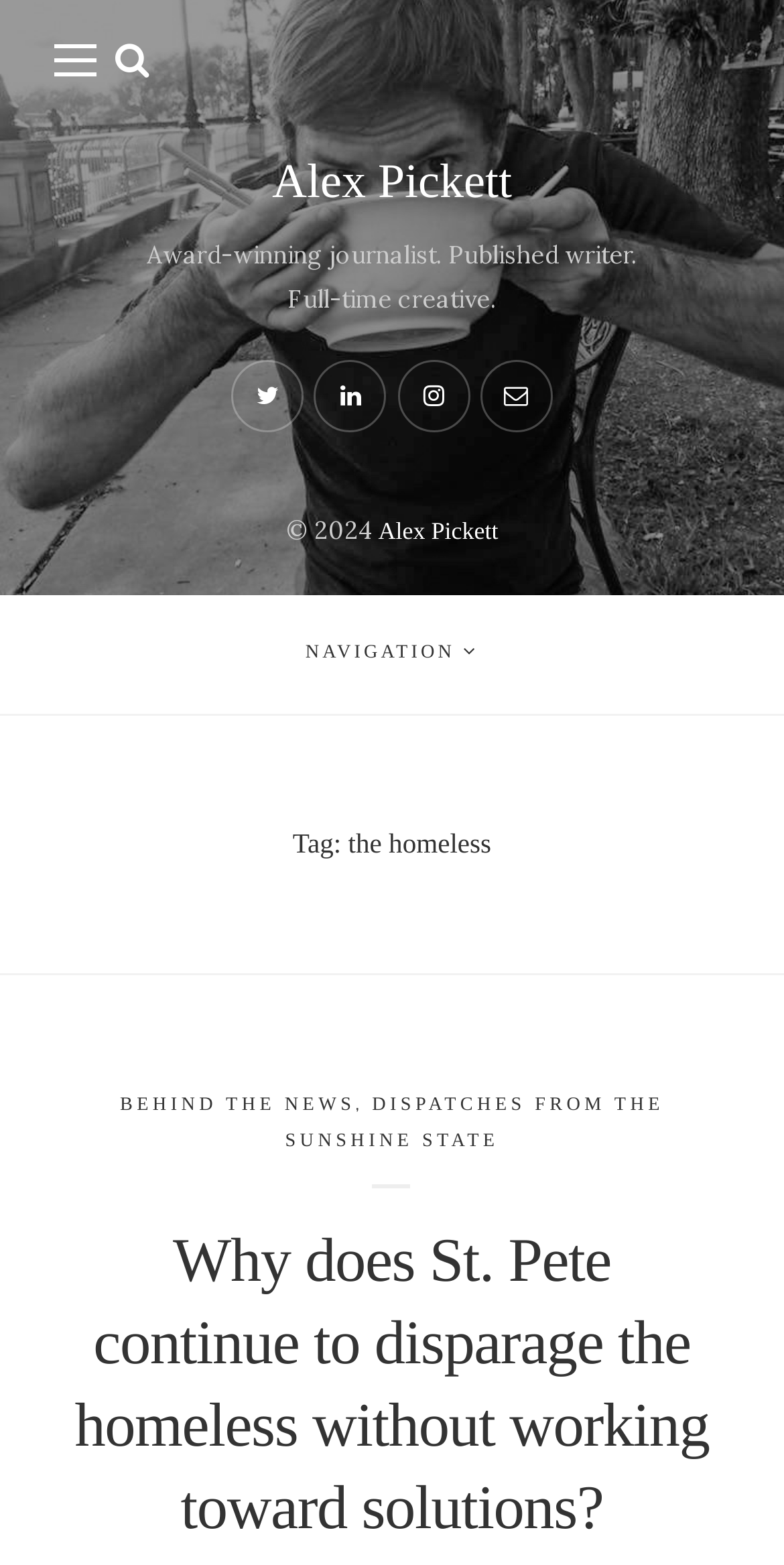Answer the question briefly using a single word or phrase: 
How many social media links are present?

4